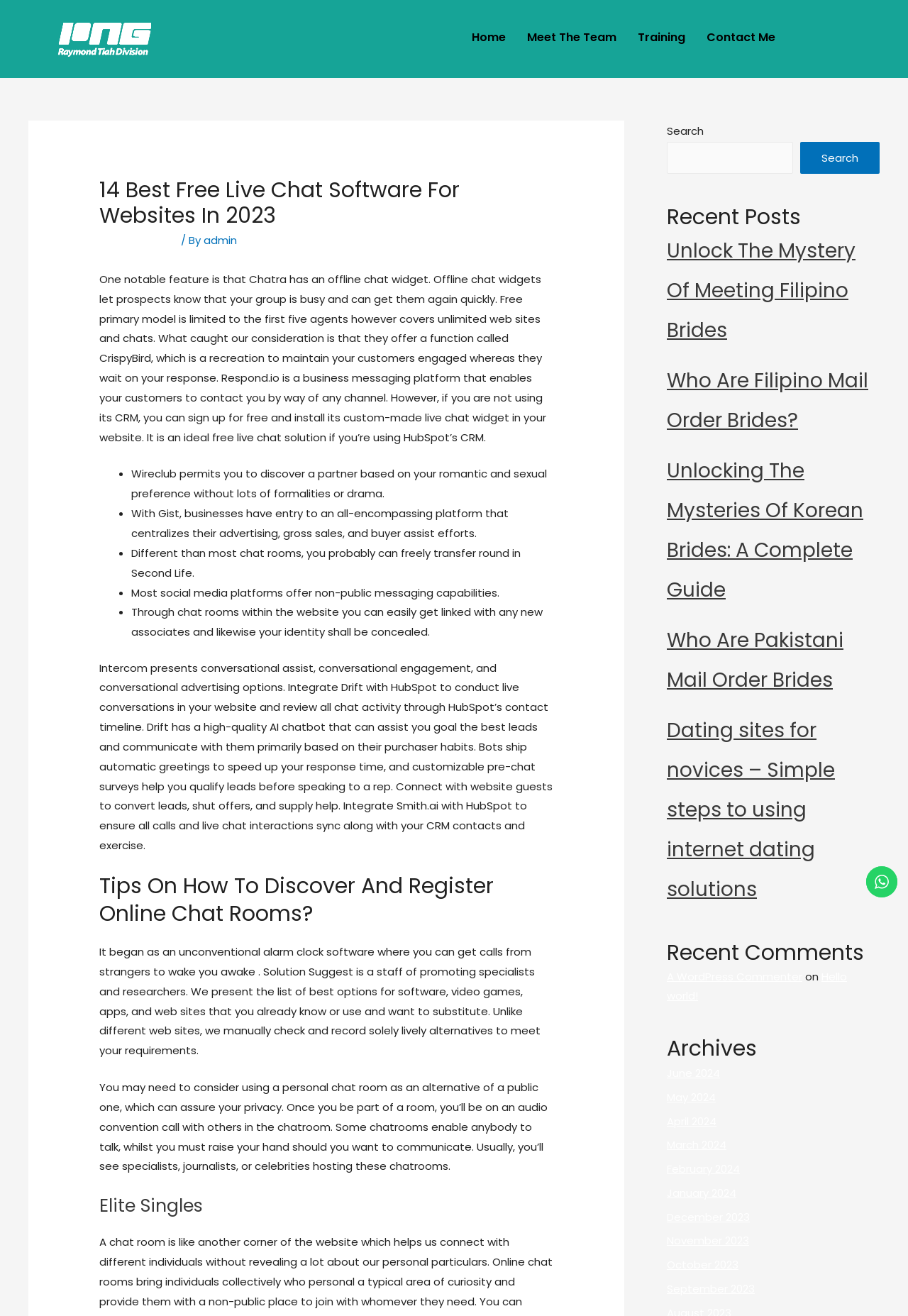What is the name of the author or creator of this webpage?
Using the picture, provide a one-word or short phrase answer.

Raymond Tiah